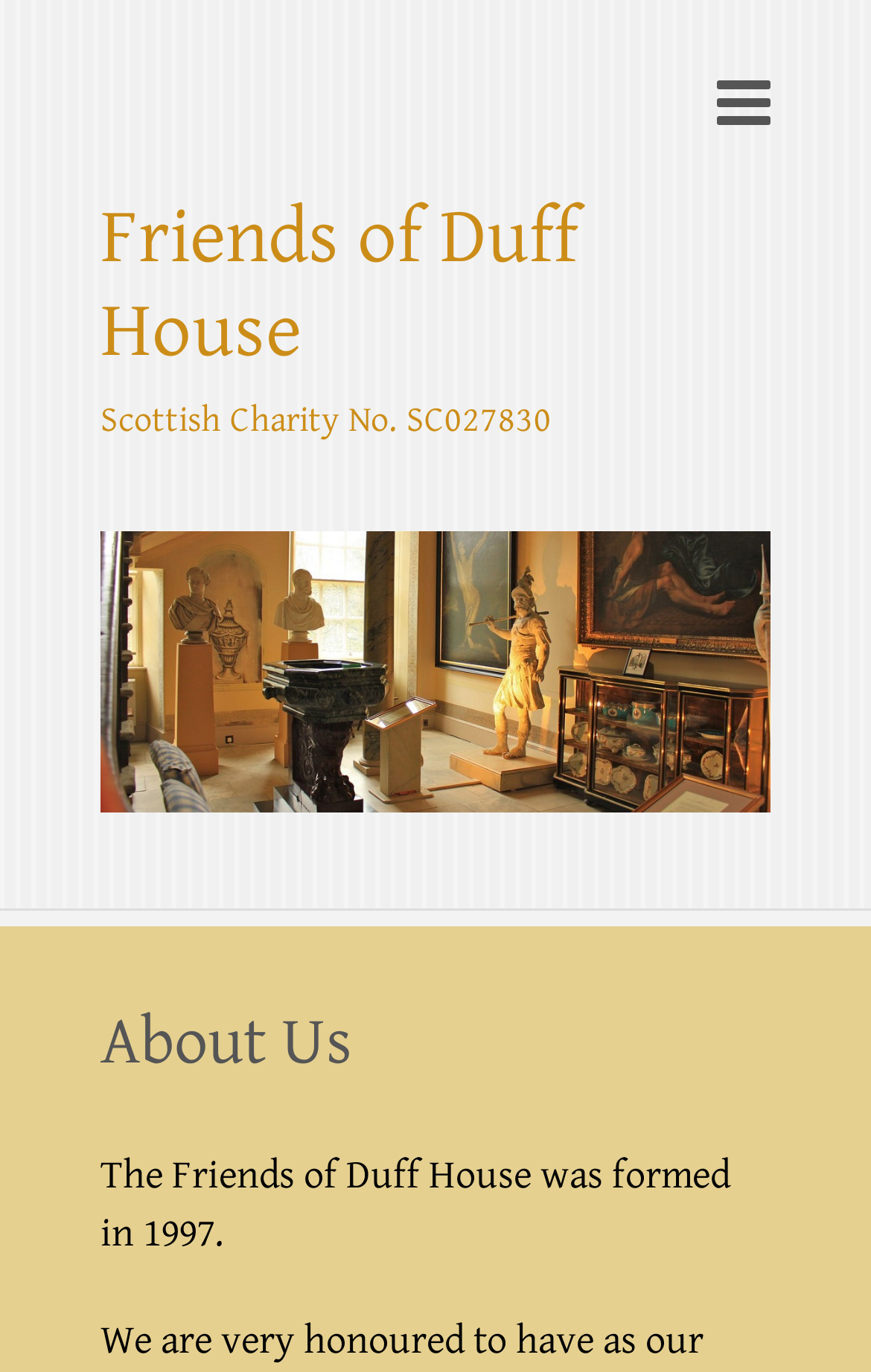Please examine the image and answer the question with a detailed explanation:
What is the purpose of the button with a responsive menu icon?

The button with a responsive menu icon is likely used to open a responsive menu, as indicated by its text ' Responsive Menu'.